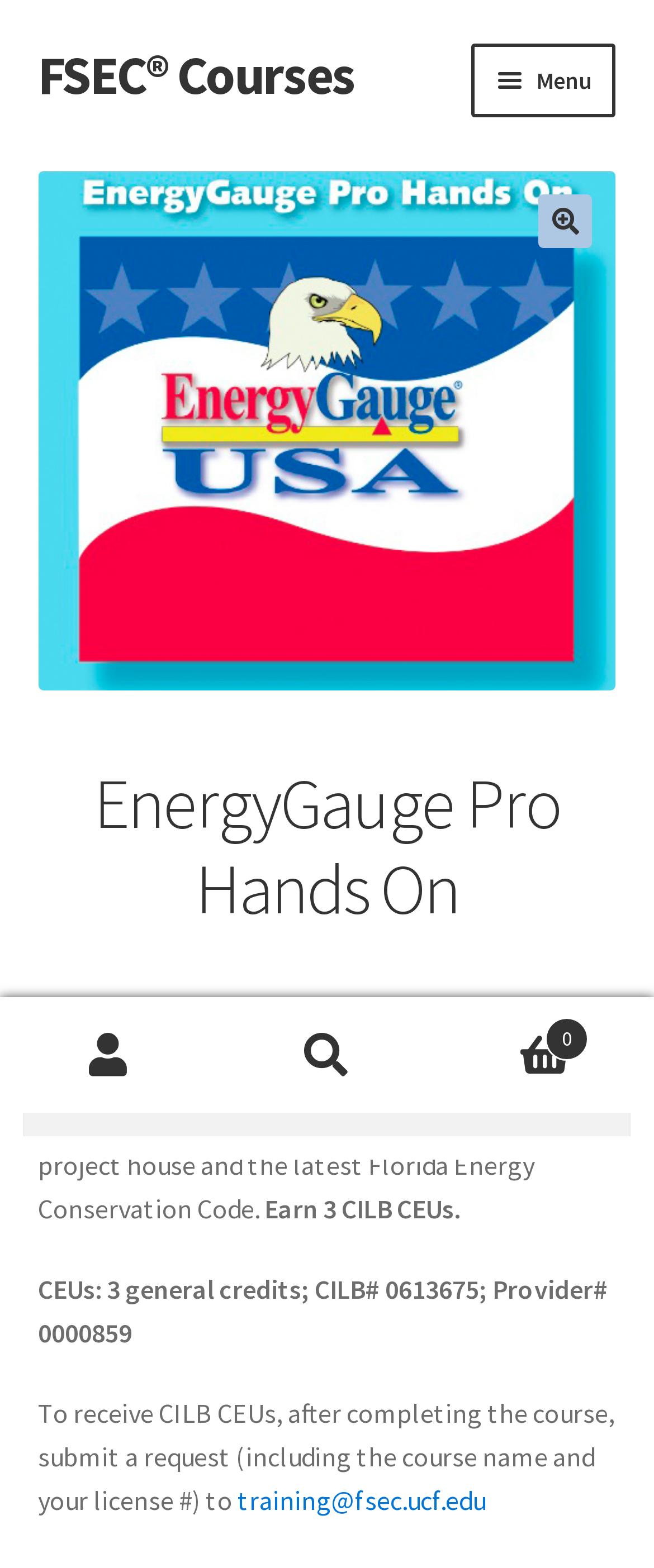Answer the following inquiry with a single word or phrase:
What is the name of the course?

EnergyGauge Pro Hands On